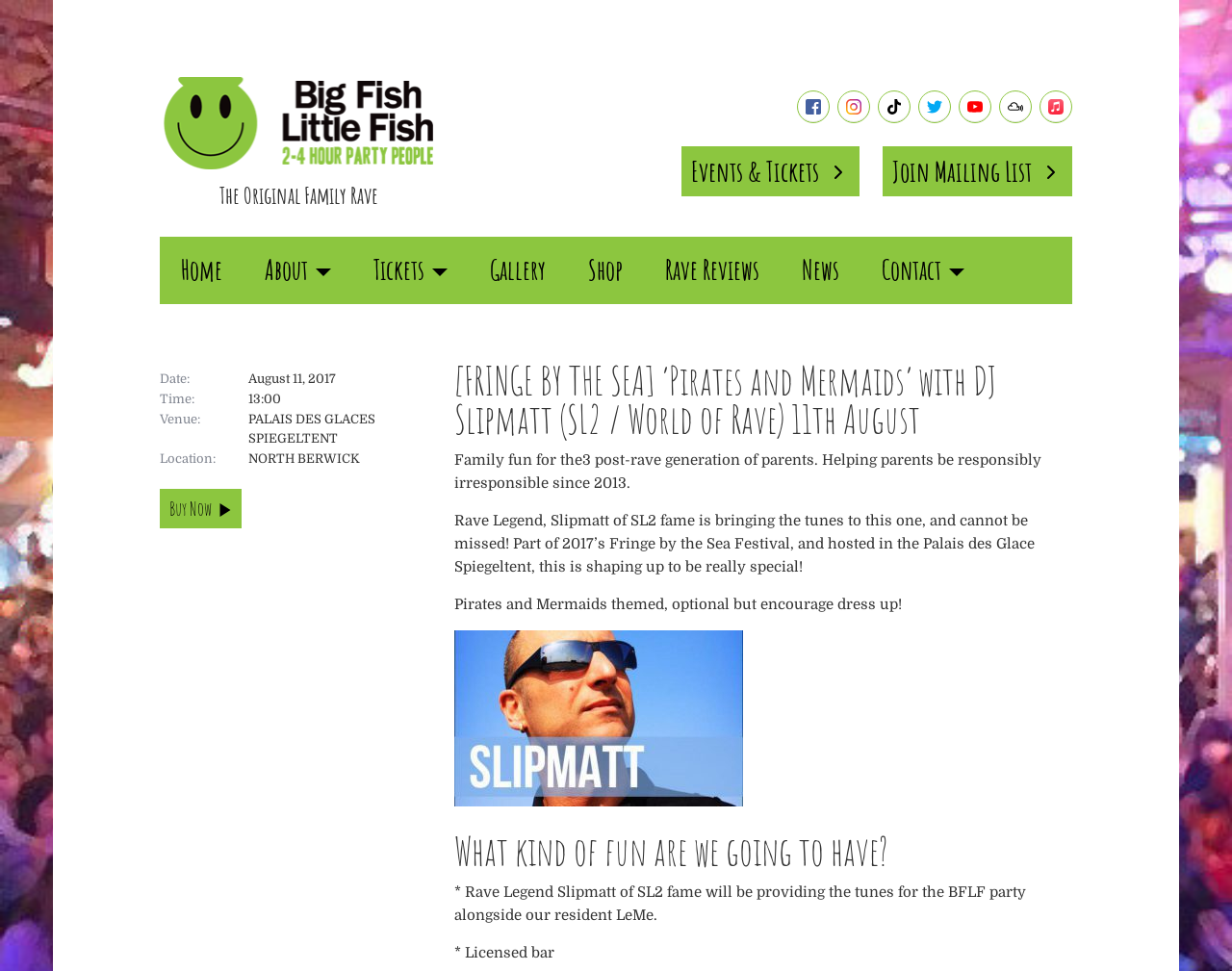What is the event name?
Using the image as a reference, answer with just one word or a short phrase.

Pirates and Mermaids